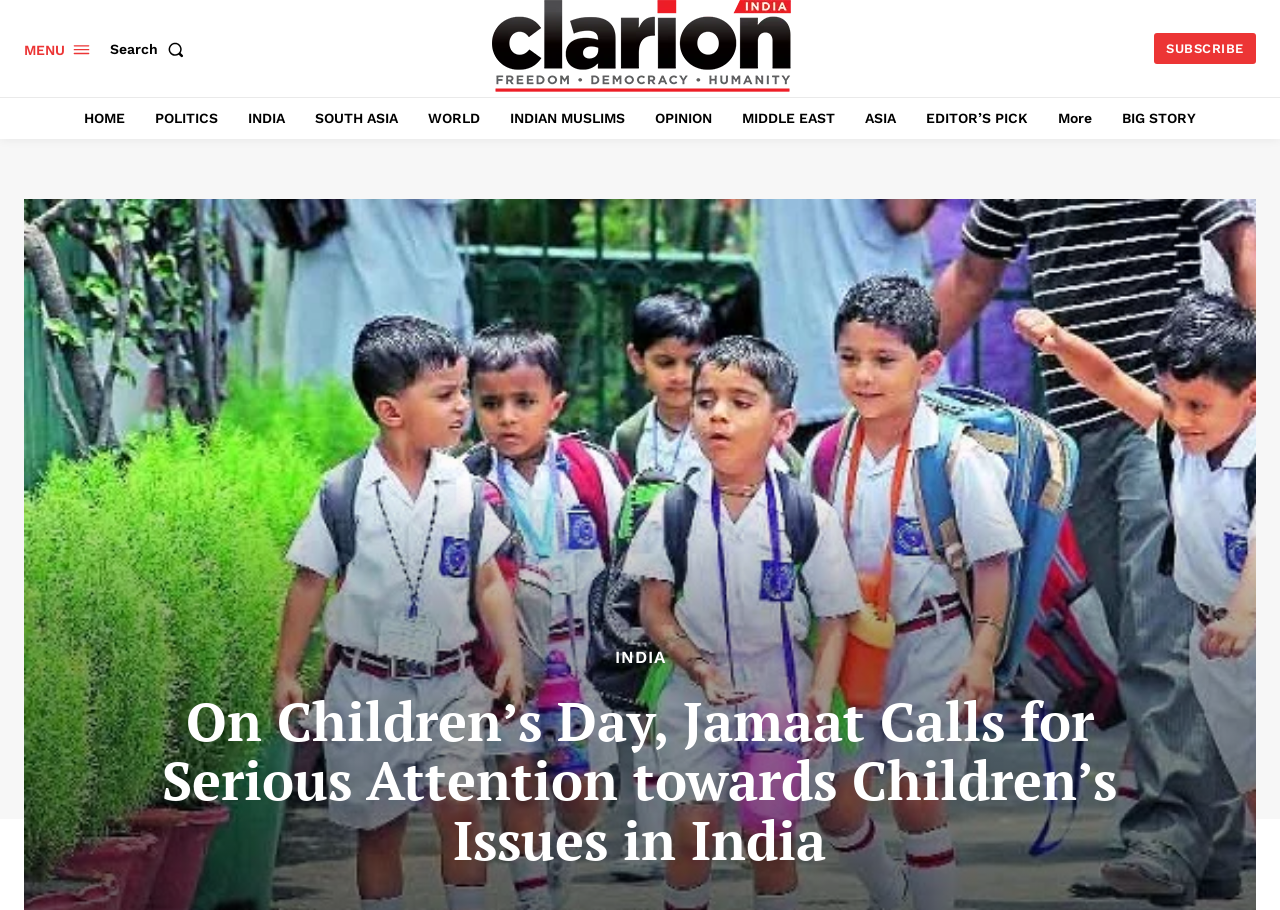Locate the bounding box of the UI element with the following description: "SOUTH ASIA".

[0.238, 0.107, 0.319, 0.153]